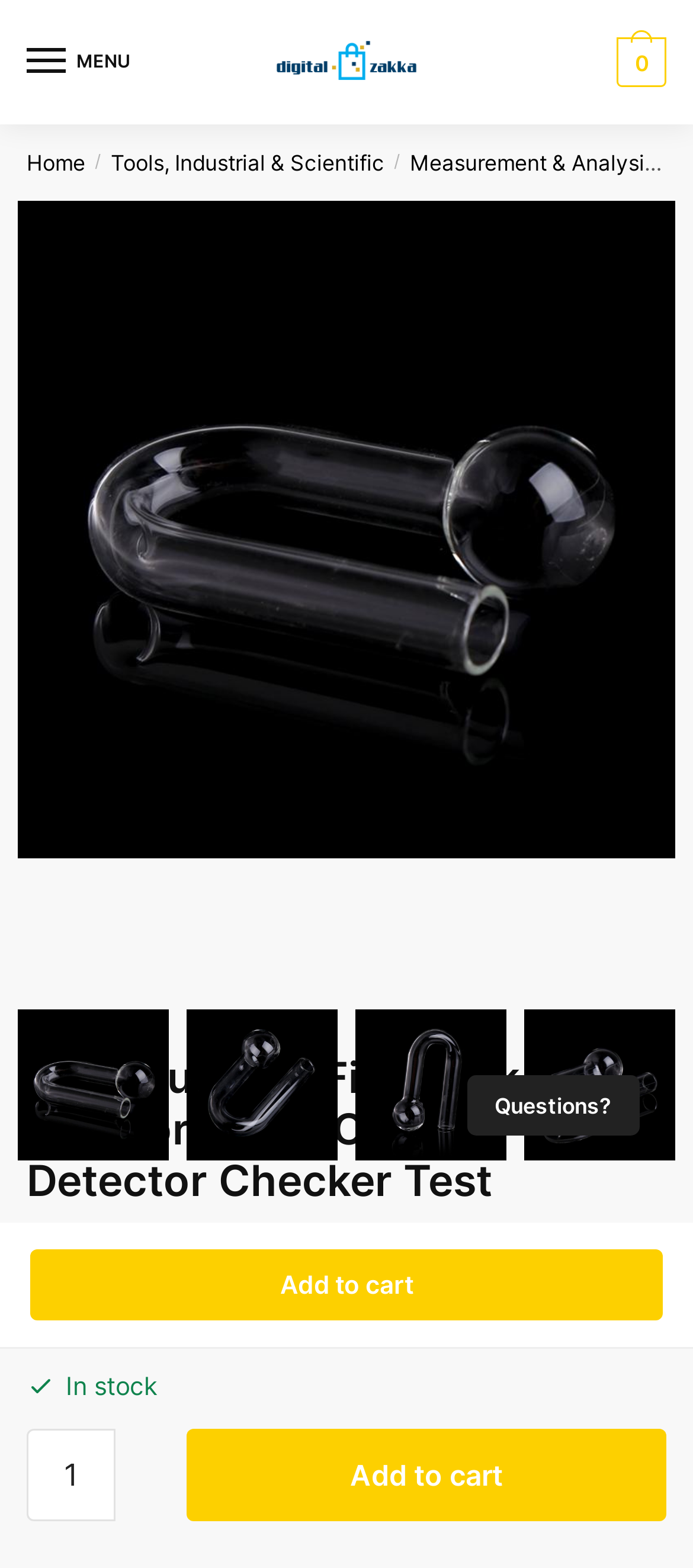Generate a thorough explanation of the webpage's elements.

This webpage is about a product, specifically a 1Pc Aquarium Fish Tank CO2 Monitor Grass Cylinder Detector Checker Test. At the top left corner, there is a menu button labeled "Menu" that controls the site navigation. Next to it, there is a link to the website's homepage, "Digital Zakka". 

On the top right corner, there is a breadcrumb navigation showing the path "Home > Tools, Industrial & Scientific". Below it, there is a large image of the product, taking up most of the width of the page. 

Below the image, there are four smaller images of the product, arranged horizontally. 

The product title, "1Pc Aquarium Fish Tank CO2 Monitor Grass Cylinder Detector Checker Test", is displayed prominently in a heading. The price, "$8.99", is shown next to it, along with a "In stock" label. 

There is a spin button to select the product quantity, ranging from 1 to 100. An "Add to cart" button is located next to it. 

Further down, there is a section with a heading "Questions?" and a form to submit a question or message. The form has fields for name, email, and comment or message, each with a corresponding text box. A "Submit" button is located at the bottom of the form.